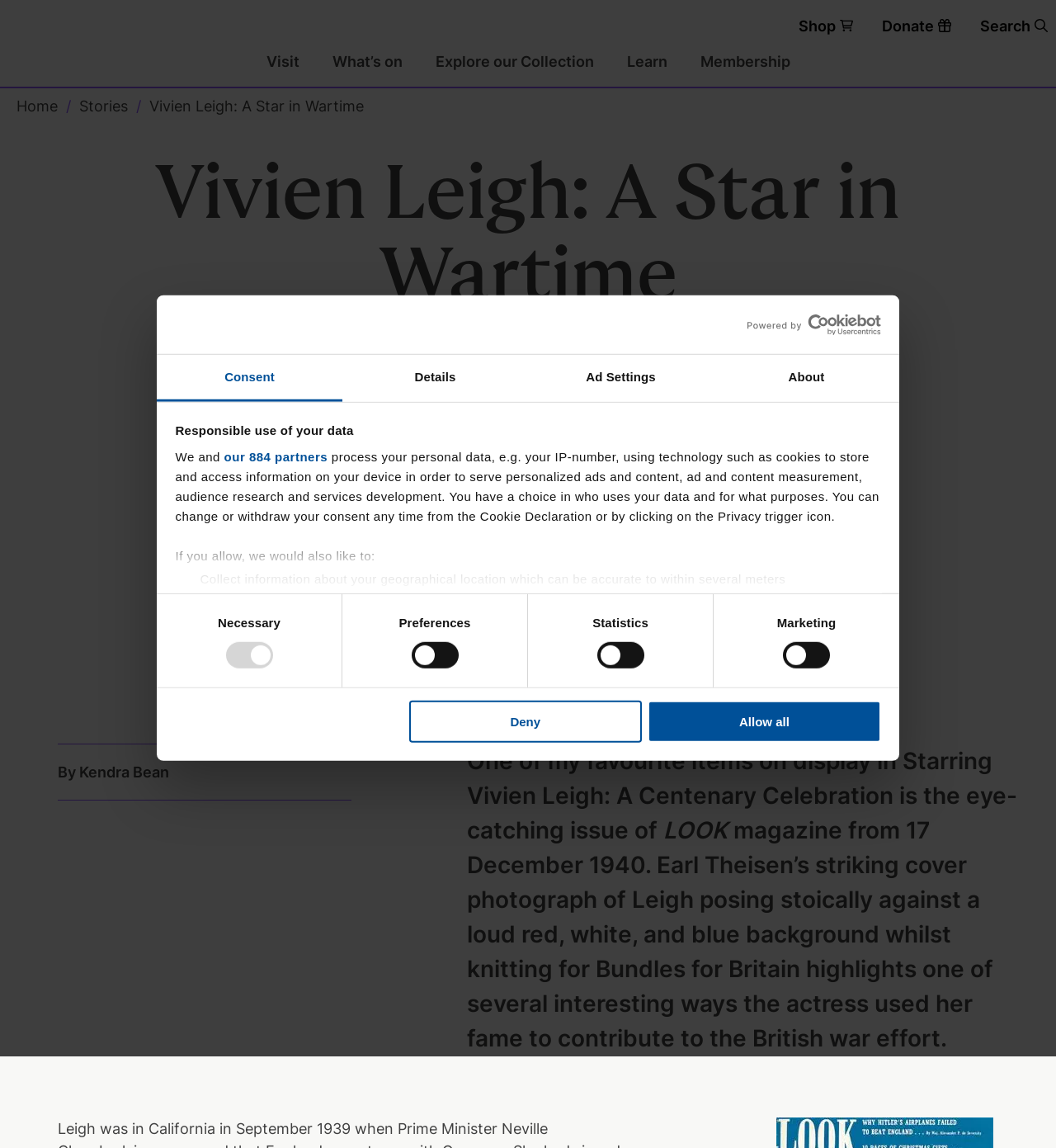Please identify the bounding box coordinates of the element's region that needs to be clicked to fulfill the following instruction: "Explore the 'What’s on' section". The bounding box coordinates should consist of four float numbers between 0 and 1, i.e., [left, top, right, bottom].

[0.299, 0.033, 0.396, 0.075]